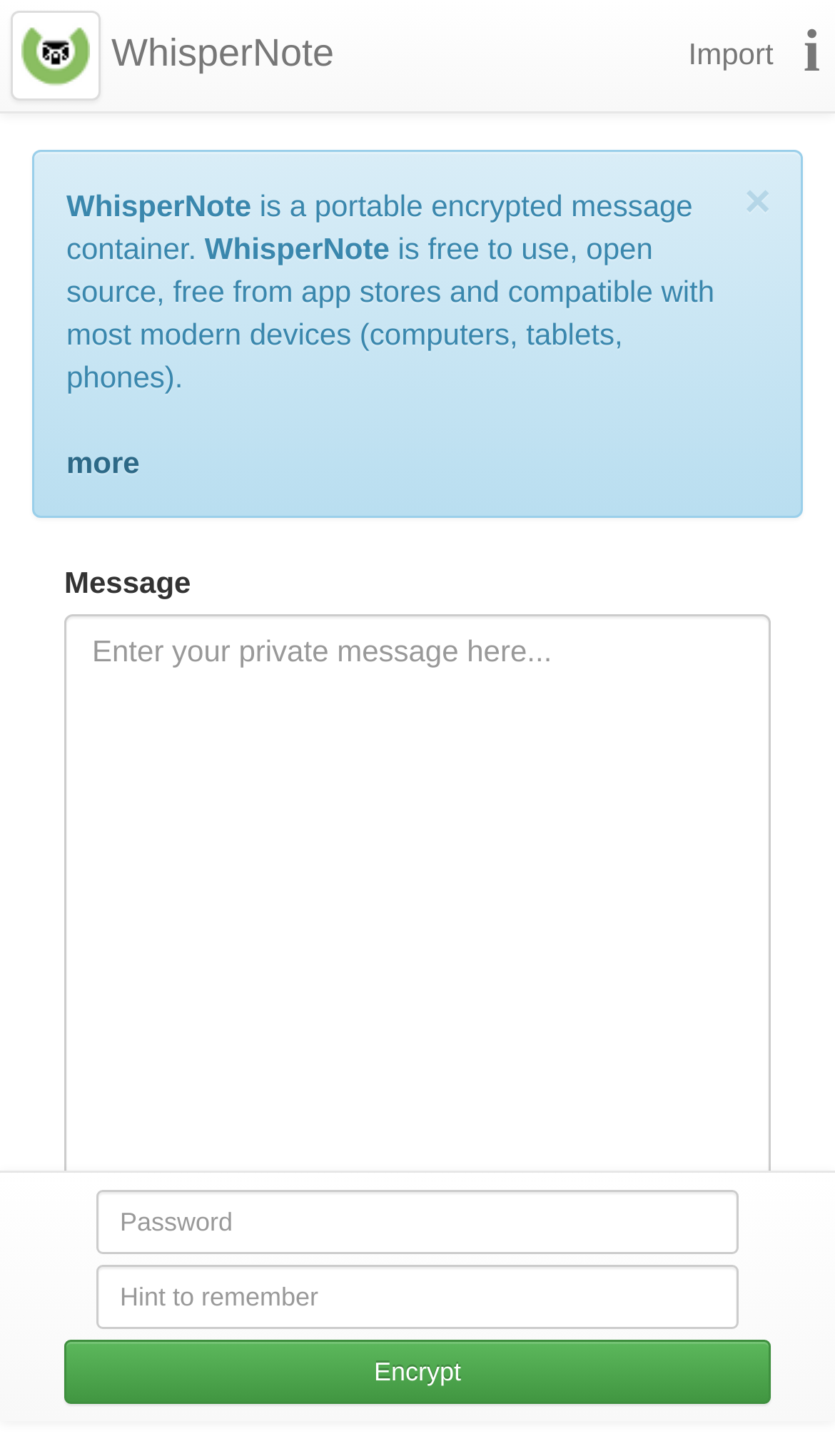Indicate the bounding box coordinates of the element that needs to be clicked to satisfy the following instruction: "Enter a message". The coordinates should be four float numbers between 0 and 1, i.e., [left, top, right, bottom].

[0.077, 0.422, 0.923, 0.883]